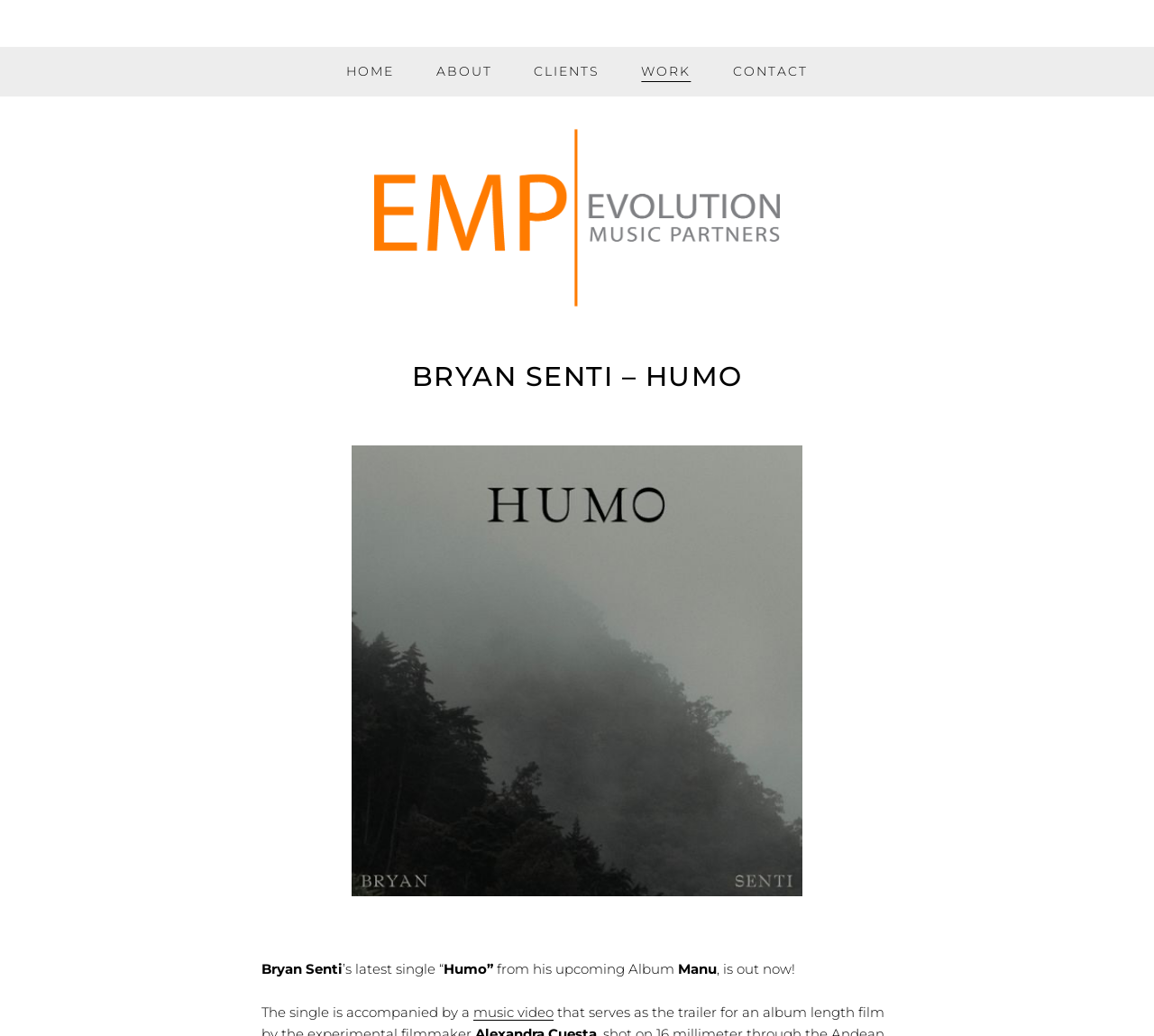What type of content is available on the 'WORK' page?
Give a single word or phrase as your answer by examining the image.

Unknown